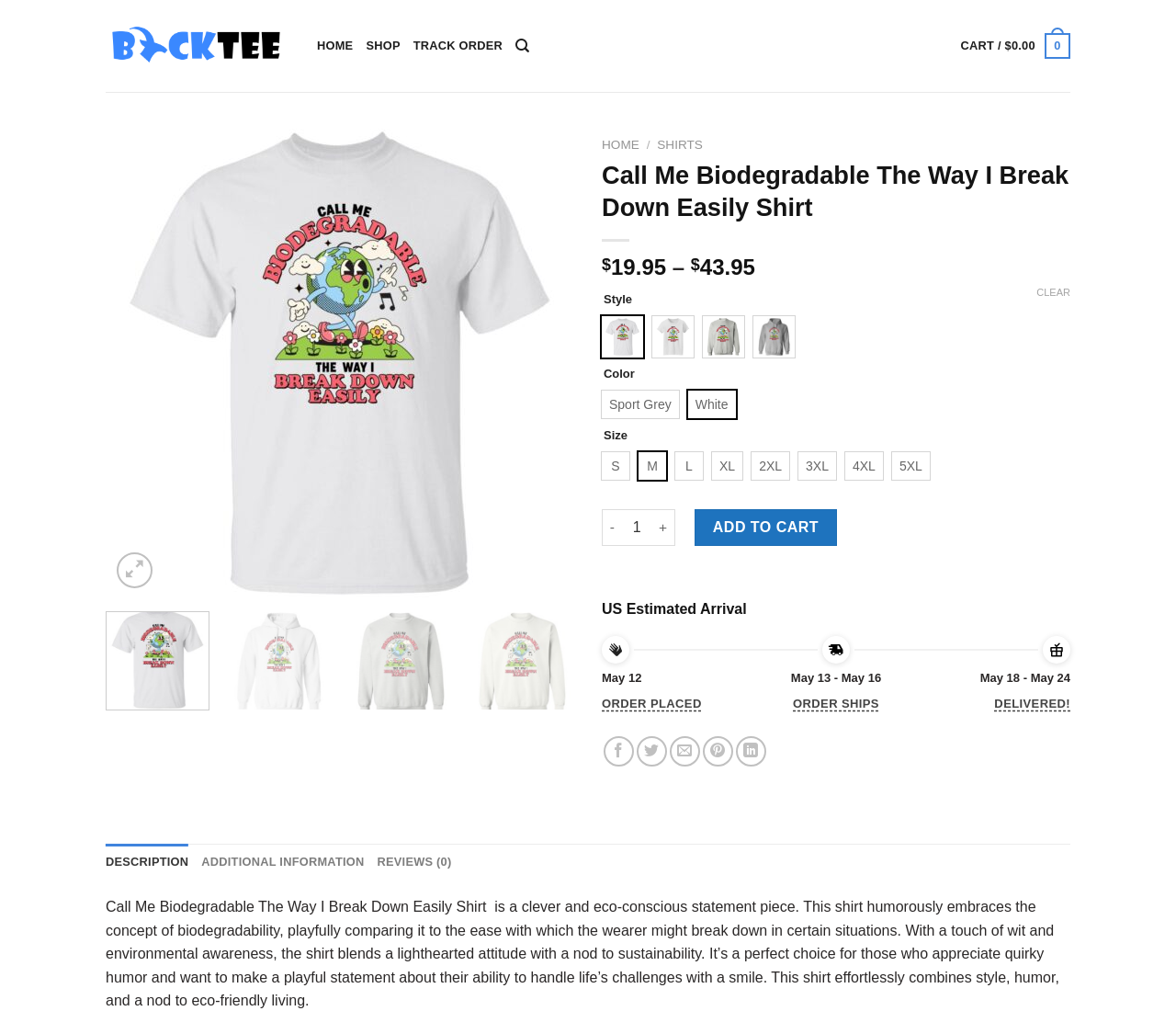Please mark the bounding box coordinates of the area that should be clicked to carry out the instruction: "Click the 'ADD TO CART' button".

[0.59, 0.503, 0.712, 0.54]